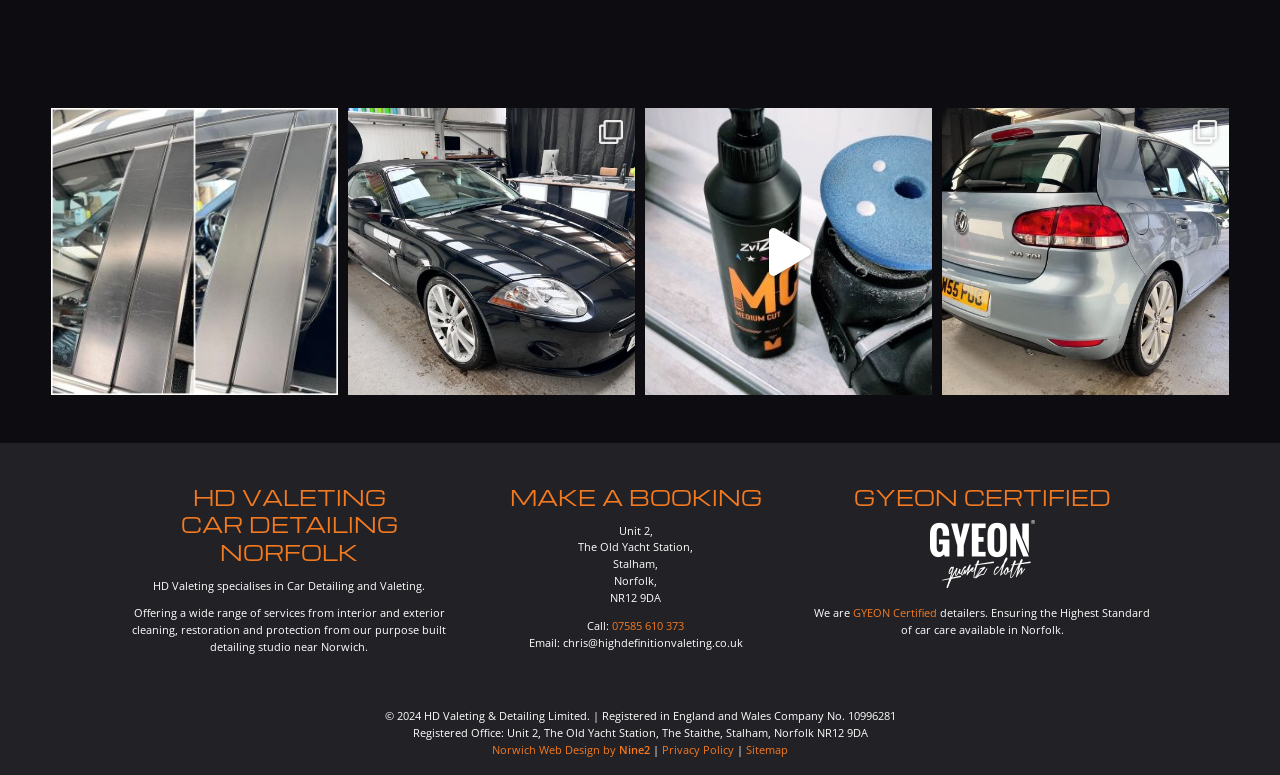Give a one-word or one-phrase response to the question: 
What is the name of the car care establishment?

HD Valeting